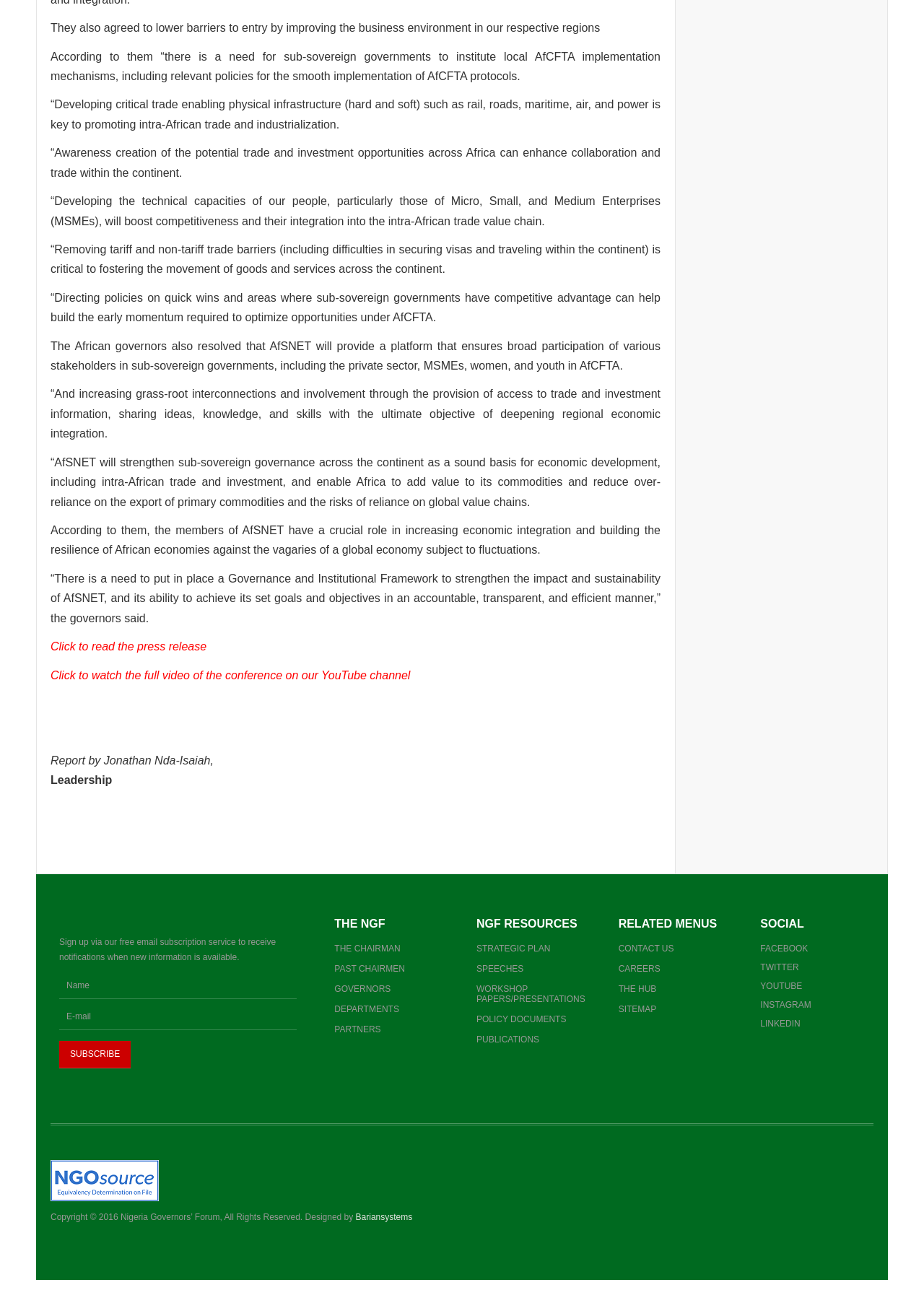Please find the bounding box for the UI component described as follows: "Departments".

[0.362, 0.767, 0.484, 0.782]